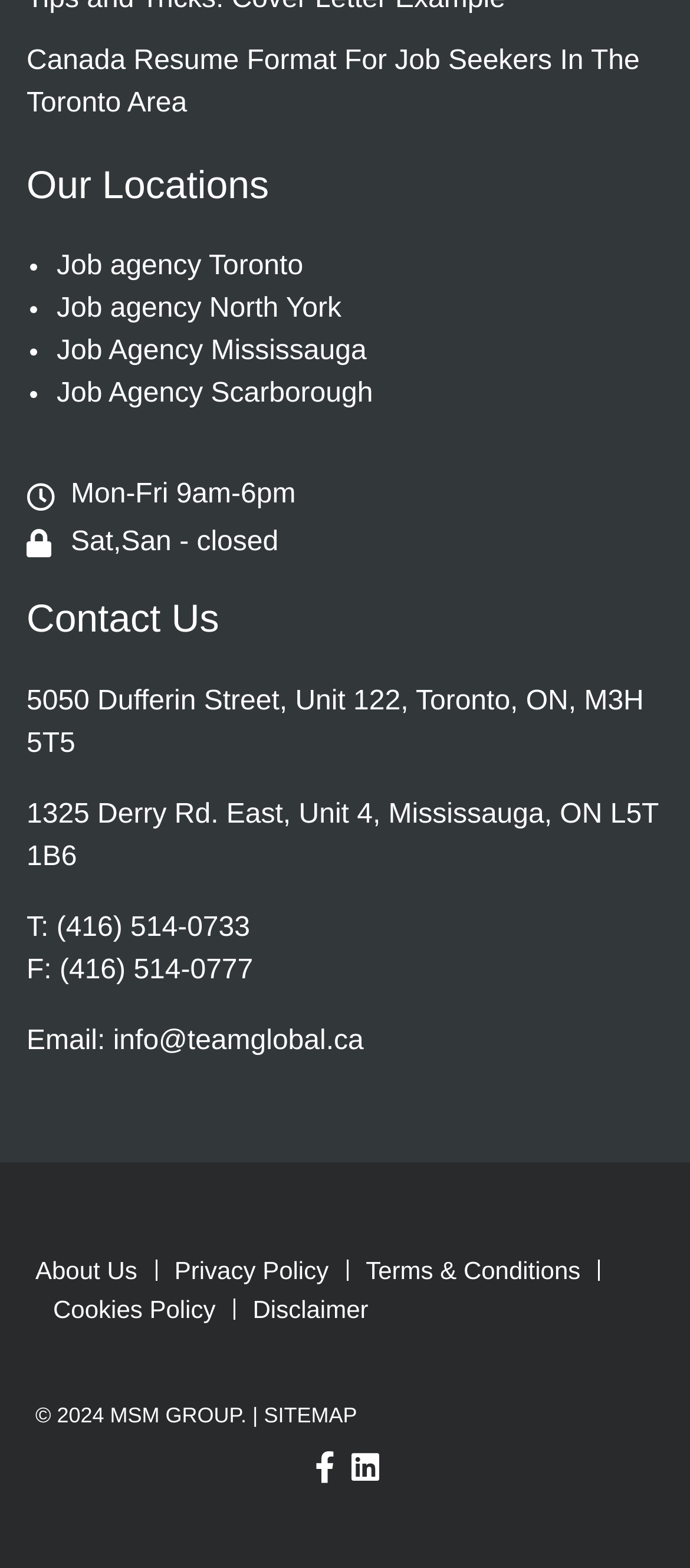Locate the bounding box coordinates of the element that should be clicked to fulfill the instruction: "Check the office hours".

[0.103, 0.306, 0.429, 0.325]